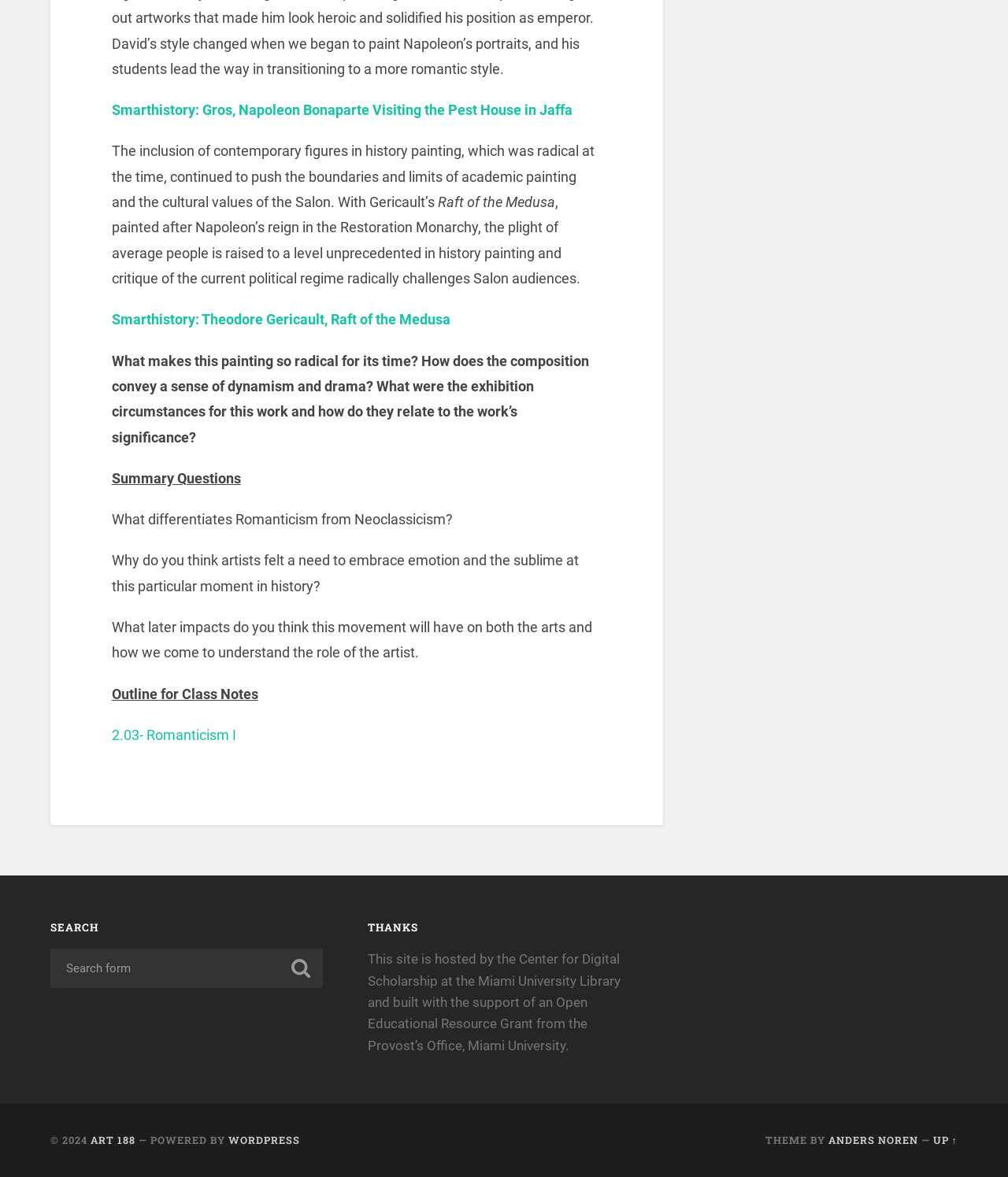What is the title of the first link on the webpage?
Based on the image, provide your answer in one word or phrase.

Smarthistory: Gros, Napoleon Bonaparte Visiting the Pest House in Jaffa